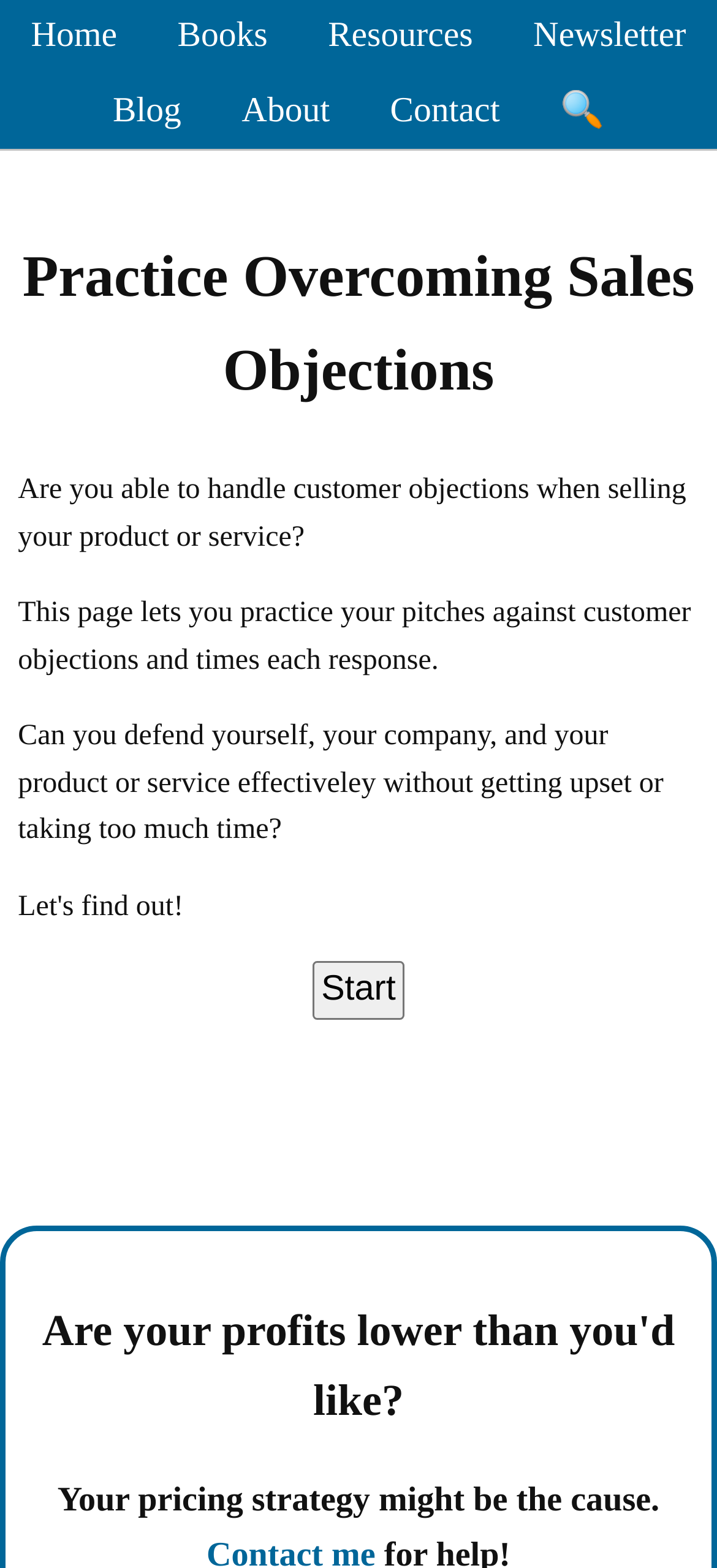Generate a comprehensive description of the webpage content.

The webpage is about overcoming sales and pricing objections, with a focus on practicing pitches against customer objections. At the top, there is a navigation menu with five links: "Home", "Books", "Resources", "Newsletter", and "Blog", followed by three more links: "About", "Contact", and a search icon represented by a magnifying glass emoji. 

Below the navigation menu, the main content of the webpage is an article with a heading "Practice Overcoming Sales Objections". This section contains three paragraphs of text, which discuss the importance of handling customer objections when selling a product or service, and the benefits of practicing pitches against these objections. 

Underneath the text, there is a "Start" button, which likely initiates the practice exercise. Further down, there is another heading "Are your profits lower than you'd like?", which may be a question related to the sales and pricing objections practice.